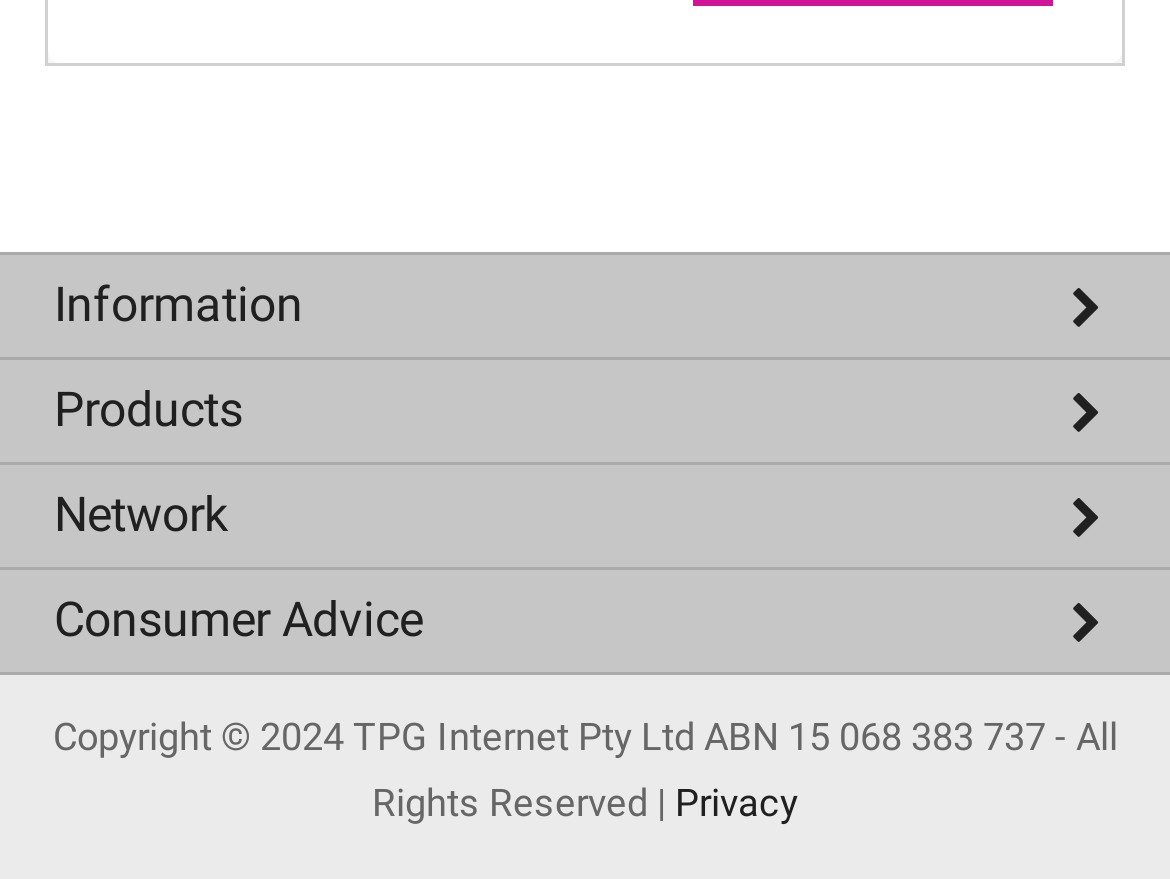Please find the bounding box coordinates of the clickable region needed to complete the following instruction: "view House of Eratosthenes". The bounding box coordinates must consist of four float numbers between 0 and 1, i.e., [left, top, right, bottom].

None